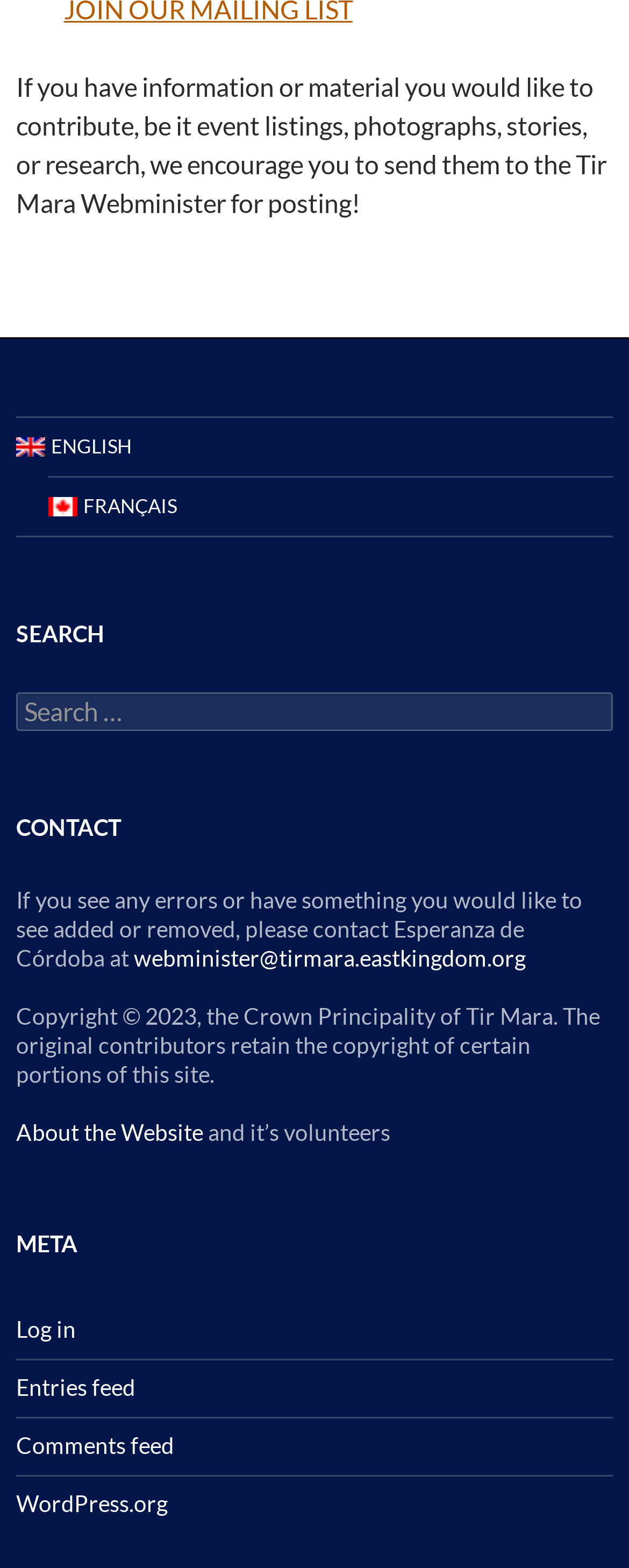How can I contact the webminister?
Please provide an in-depth and detailed response to the question.

The contact information of the webminister is provided in the 'CONTACT' section, where it says 'If you see any errors or have something you would like to see added or removed, please contact Esperanza de Córdoba at webminister@tirmara.eastkingdom.org'.